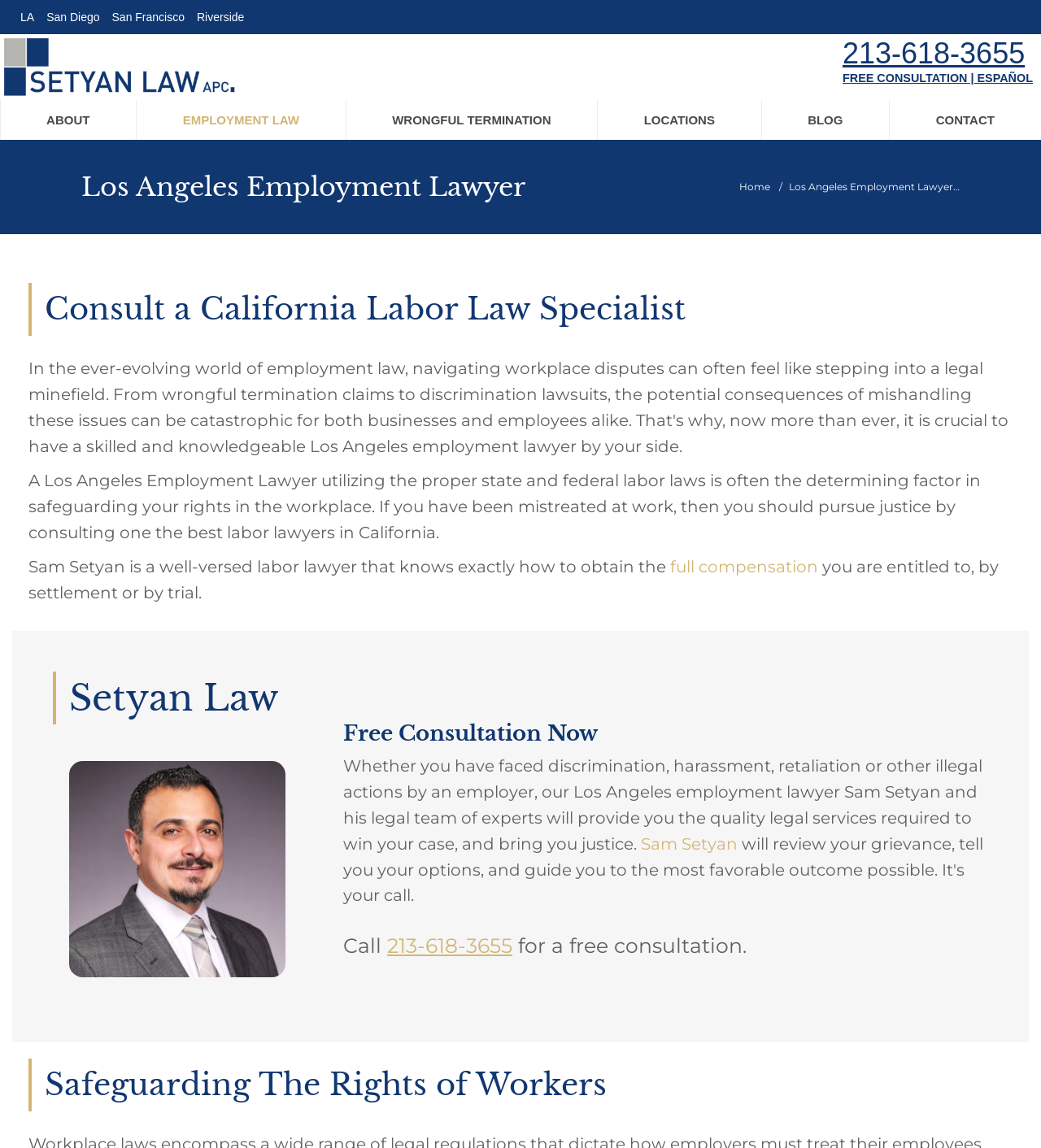Identify the bounding box coordinates for the element that needs to be clicked to fulfill this instruction: "Share the article on Gmail". Provide the coordinates in the format of four float numbers between 0 and 1: [left, top, right, bottom].

None